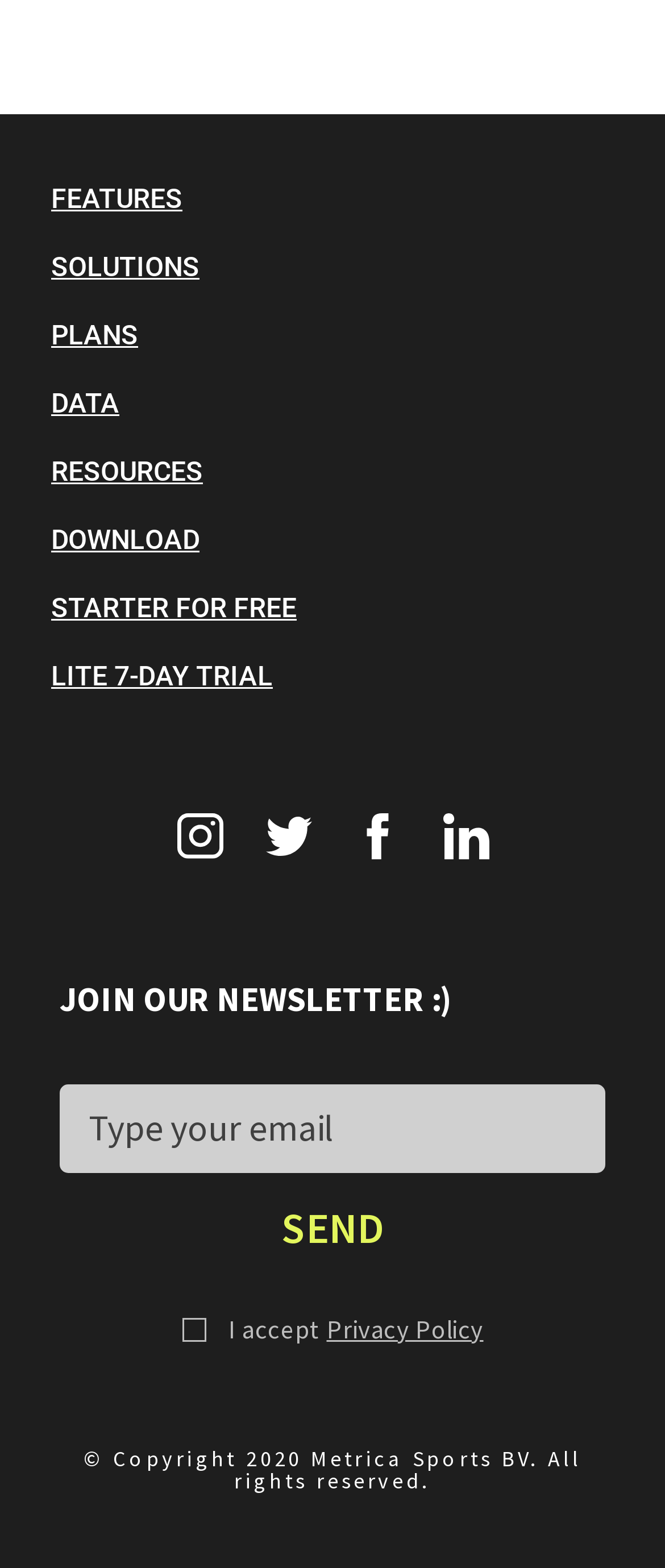Point out the bounding box coordinates of the section to click in order to follow this instruction: "Read the privacy policy".

[0.491, 0.837, 0.727, 0.858]